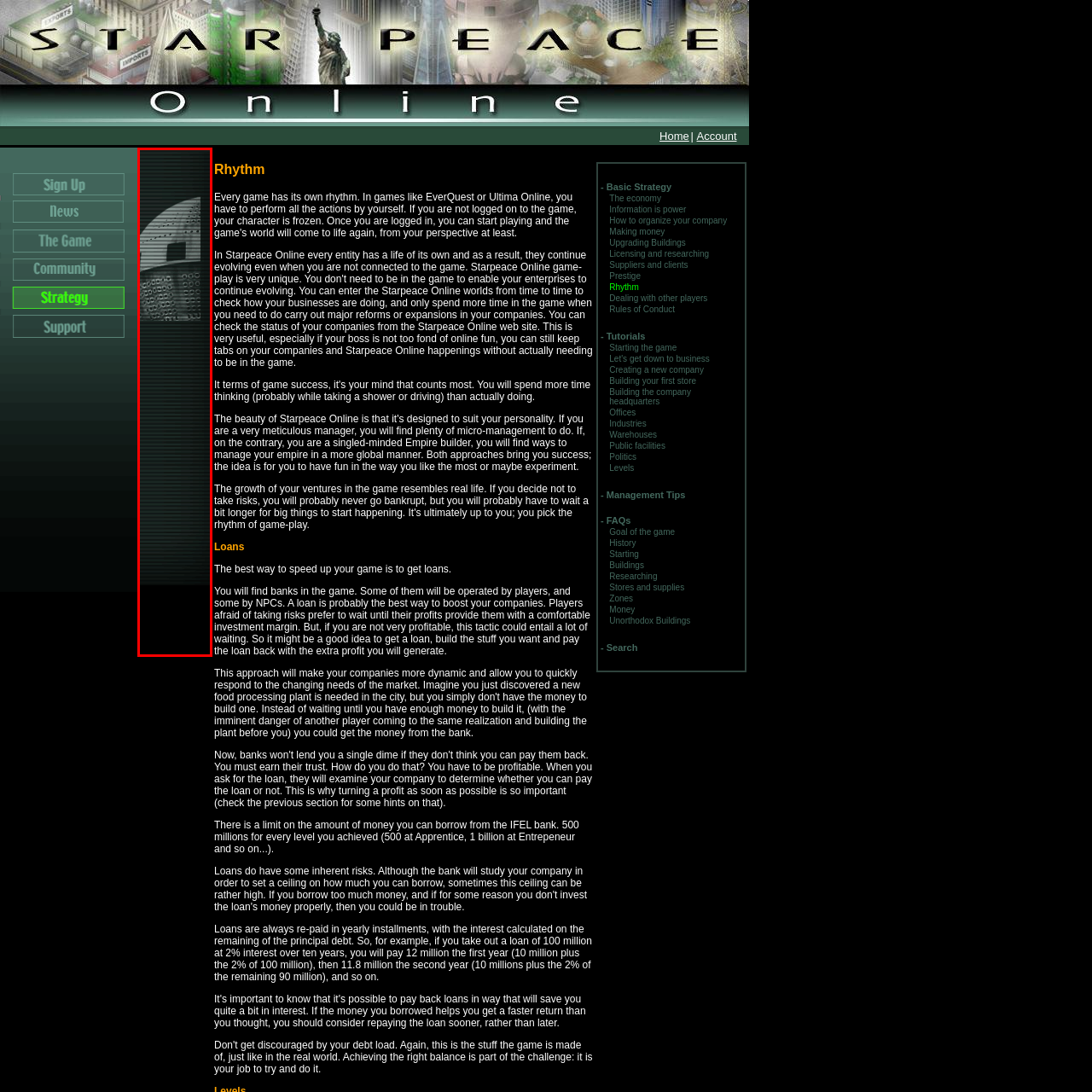What is the possible theme of the image?
Focus on the red-bounded area of the image and reply with one word or a short phrase.

Strategy and online gaming